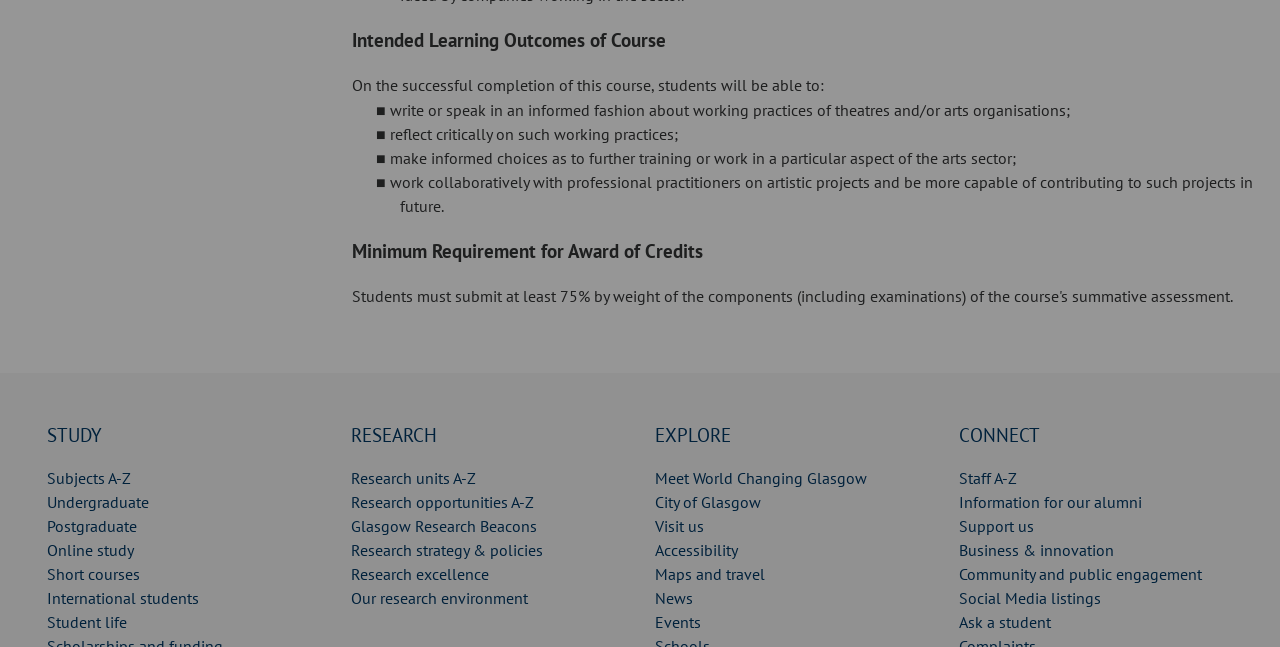What is the last link under the EXPLORE category?
Please provide a detailed and comprehensive answer to the question.

The last link under the EXPLORE category is 'Events', which is located at the bottom of the EXPLORE section.